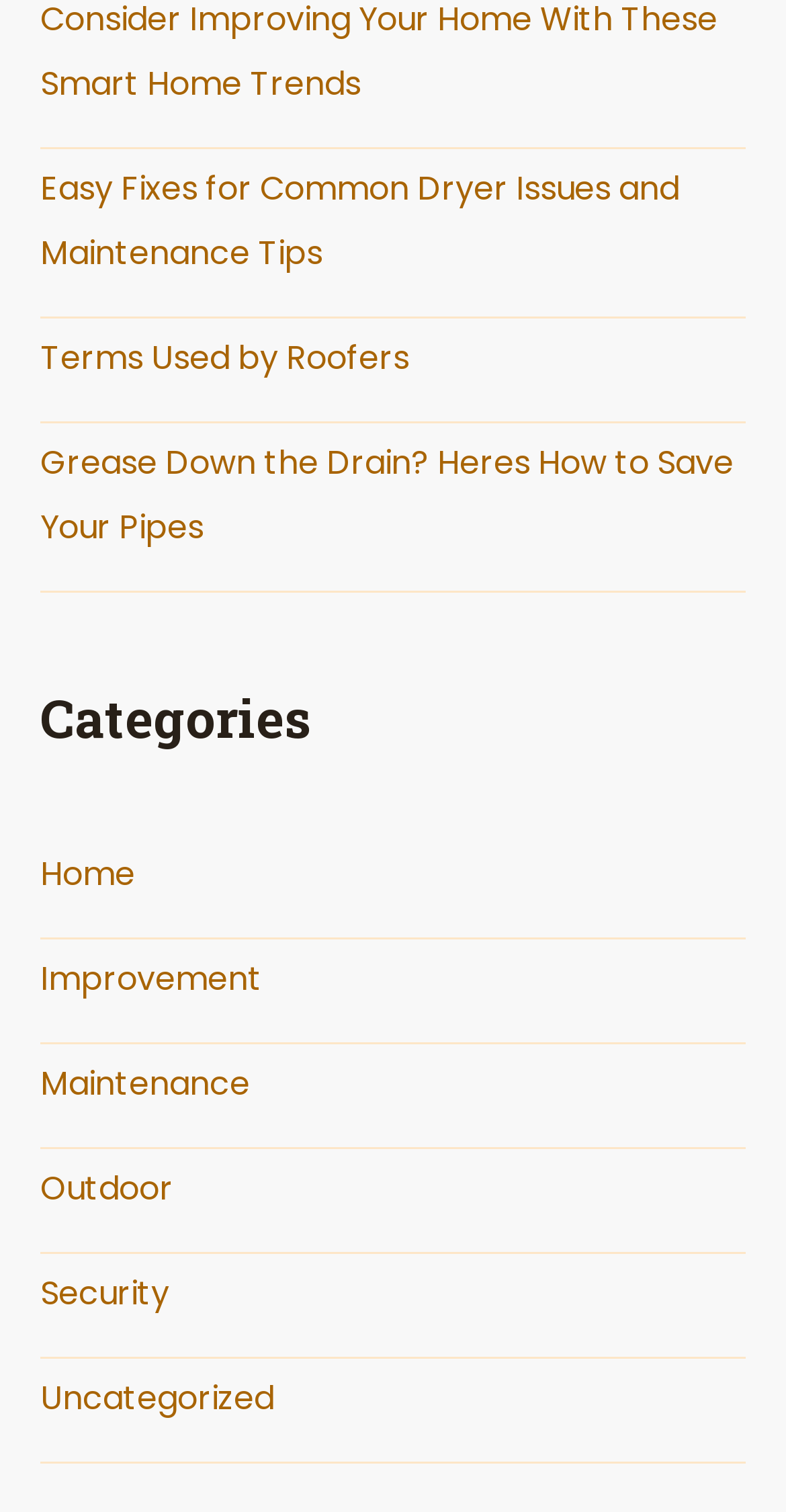Identify the bounding box coordinates for the UI element described as: "Outdoor". The coordinates should be provided as four floats between 0 and 1: [left, top, right, bottom].

[0.051, 0.77, 0.221, 0.801]